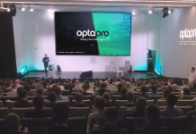Respond to the following query with just one word or a short phrase: 
What is the tone of the lighting in the room?

Teal